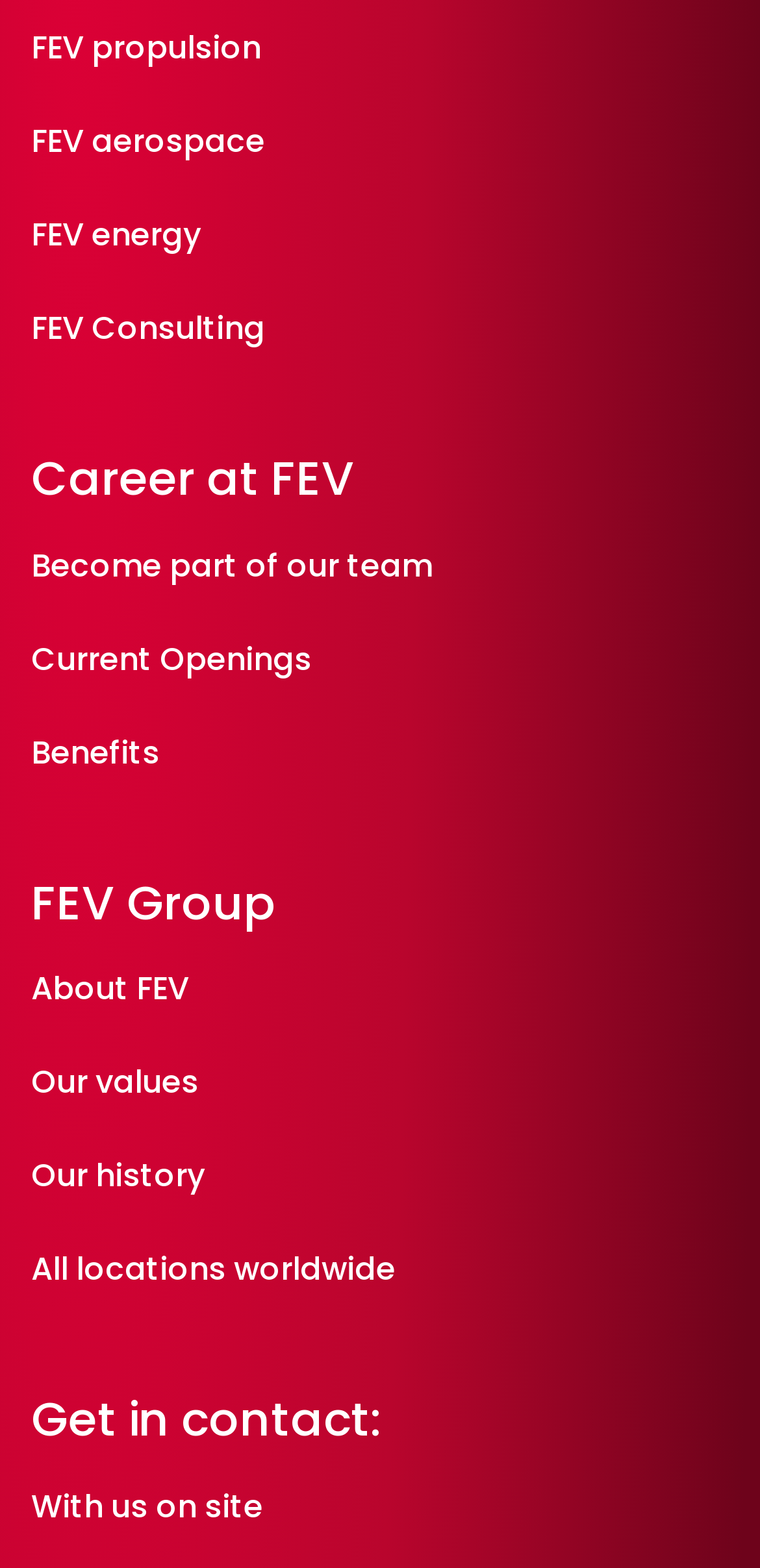What is the purpose of the 'Career at FEV' section?
Please answer the question with as much detail and depth as you can.

The 'Career at FEV' section has links to Become part of our team, Current Openings, and Benefits, which suggests that this section is intended for users who are looking for job opportunities at FEV.